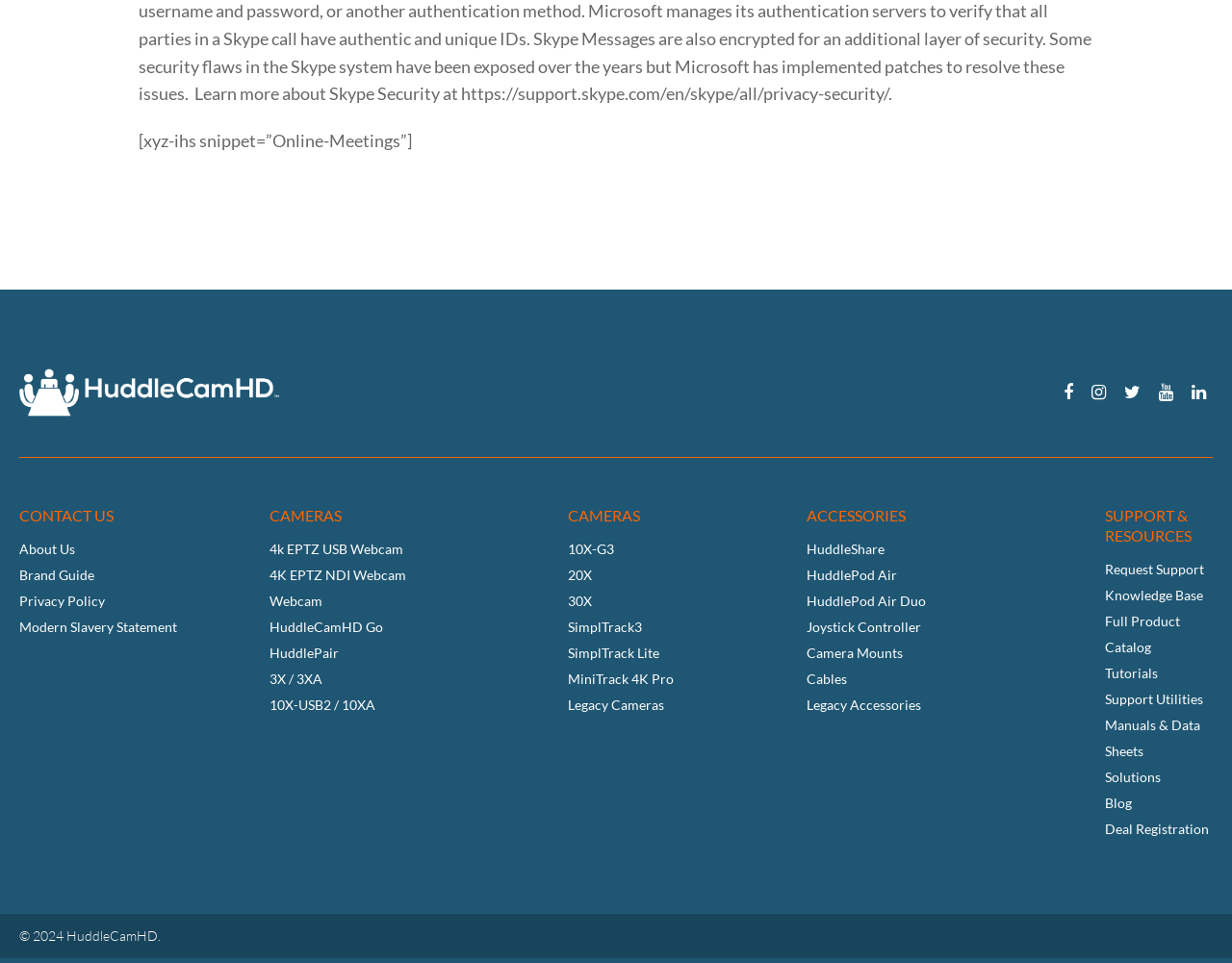How many links are listed under SUPPORT & RESOURCES?
Using the image as a reference, deliver a detailed and thorough answer to the question.

I counted the number of links under the heading 'SUPPORT & RESOURCES' and found nine links, including 'Request Support', 'Knowledge Base', and 'Manuals & Data Sheets'.